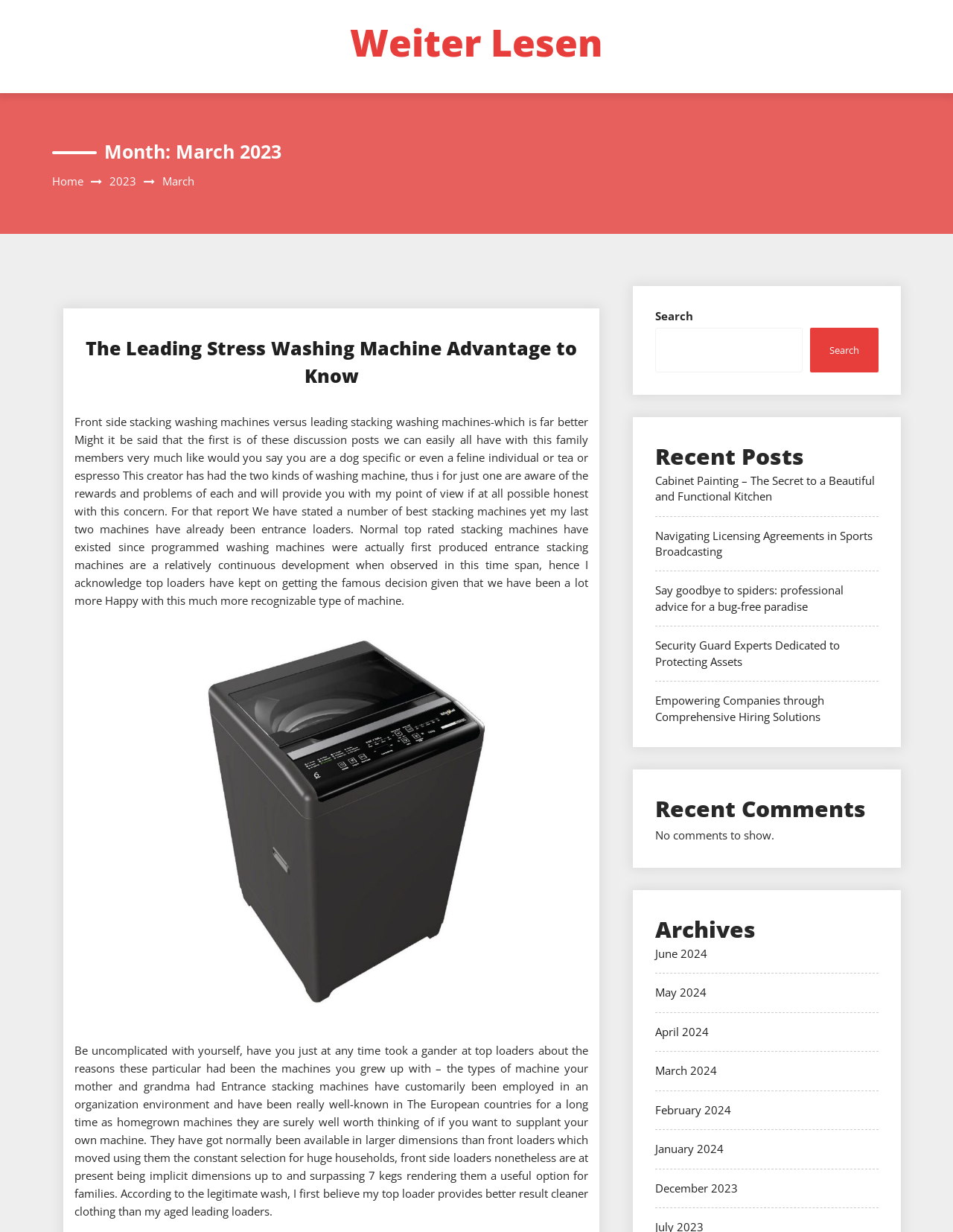Kindly respond to the following question with a single word or a brief phrase: 
How many recent posts are listed?

5